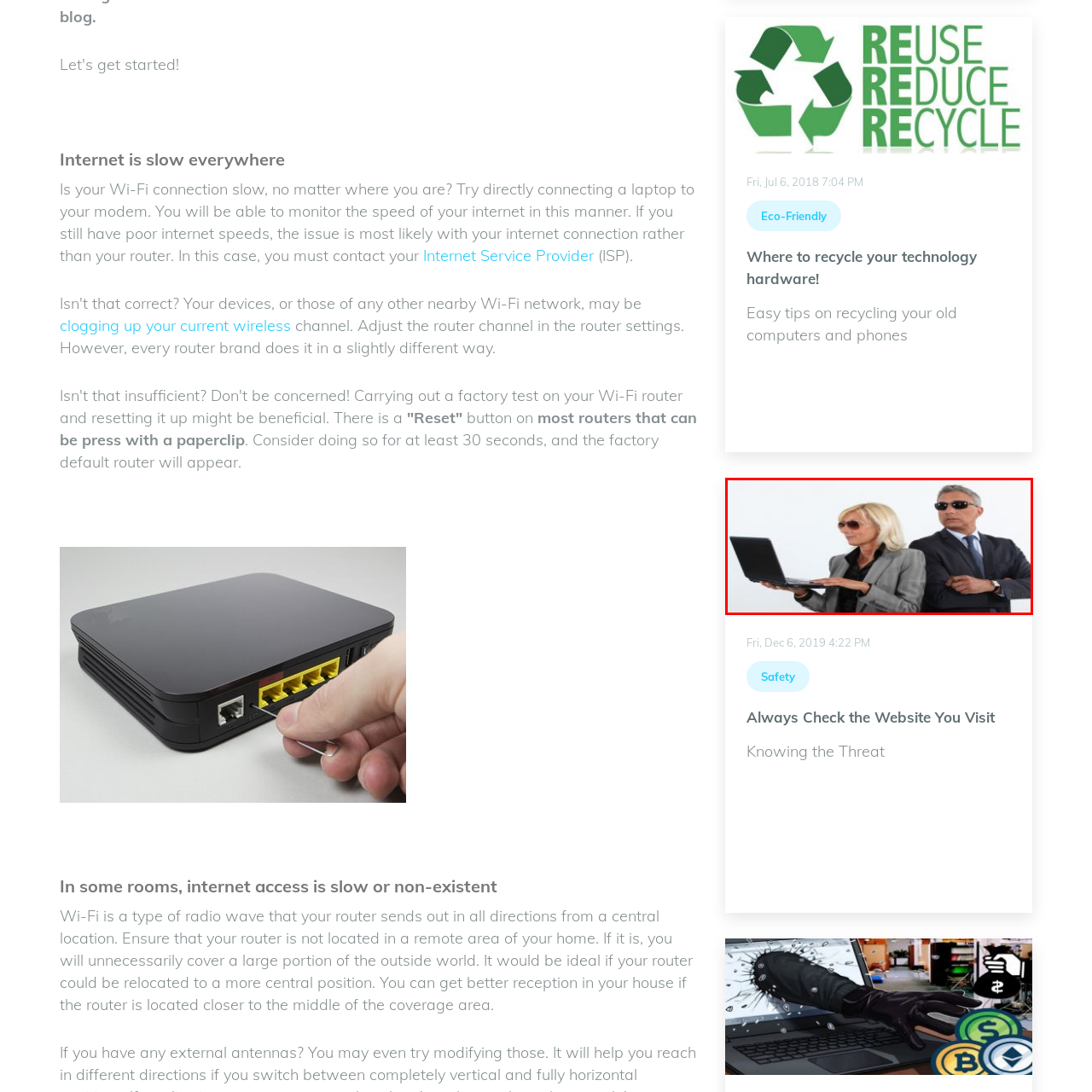Carefully look at the image inside the red box and answer the subsequent question in as much detail as possible, using the information from the image: 
What is the background of the image?

The background of the image is plain, which serves to emphasize the subjects and their focused engagement in a potentially serious discussion, drawing the viewer's attention to the duo's professional demeanor.